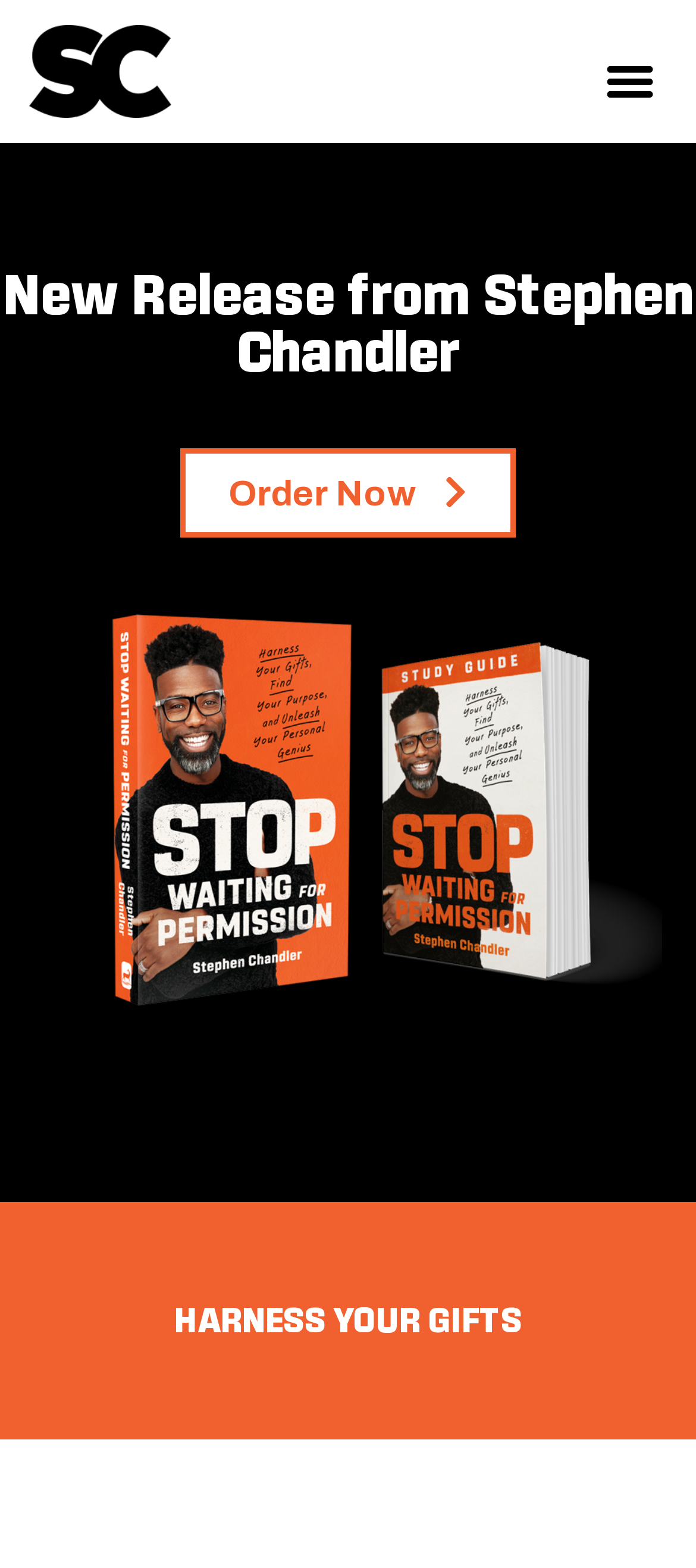Determine the bounding box of the UI component based on this description: "Menu". The bounding box coordinates should be four float values between 0 and 1, i.e., [left, top, right, bottom].

[0.851, 0.027, 0.959, 0.075]